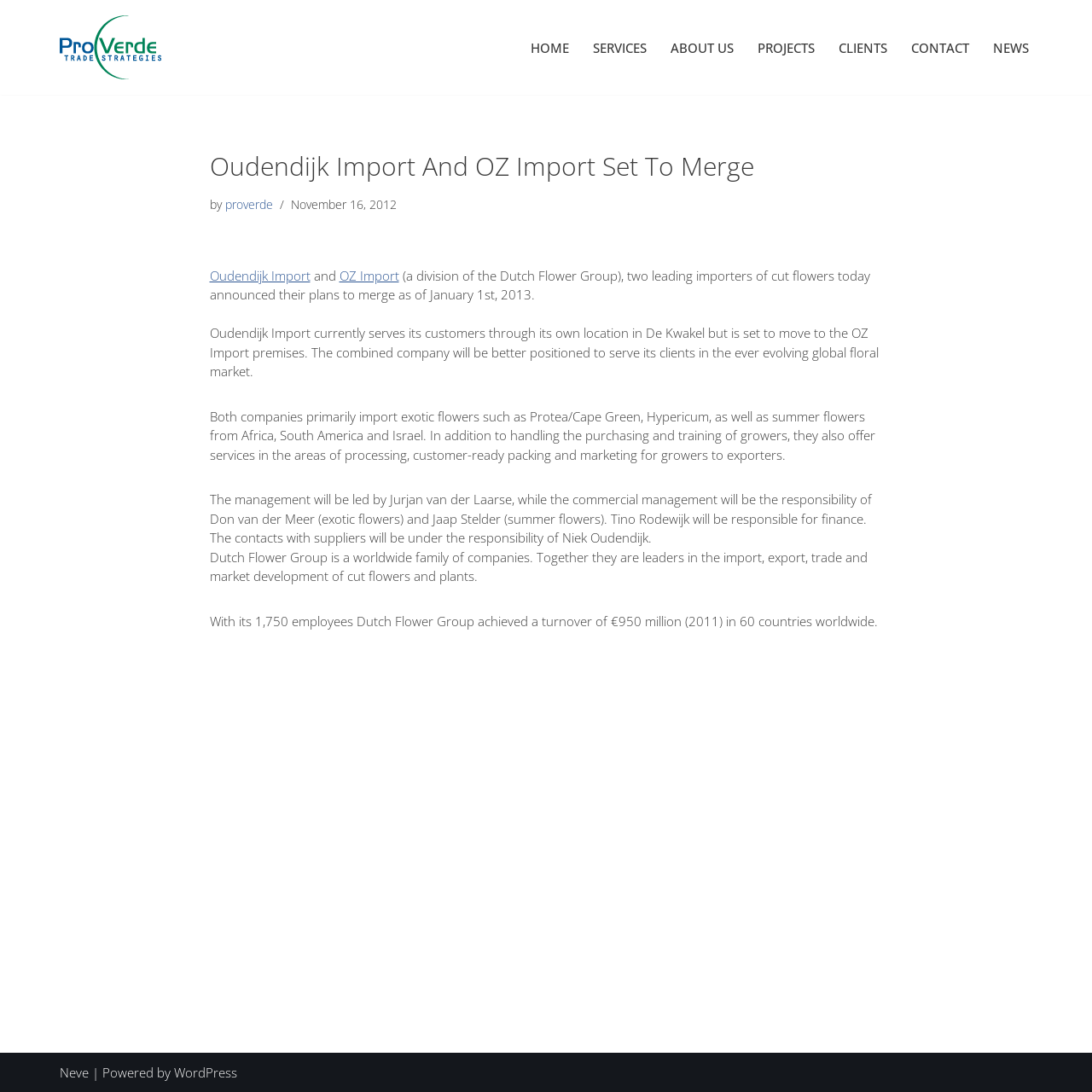Locate the bounding box coordinates of the element that needs to be clicked to carry out the instruction: "Click on the 'CONTACT' link". The coordinates should be given as four float numbers ranging from 0 to 1, i.e., [left, top, right, bottom].

[0.834, 0.034, 0.888, 0.053]